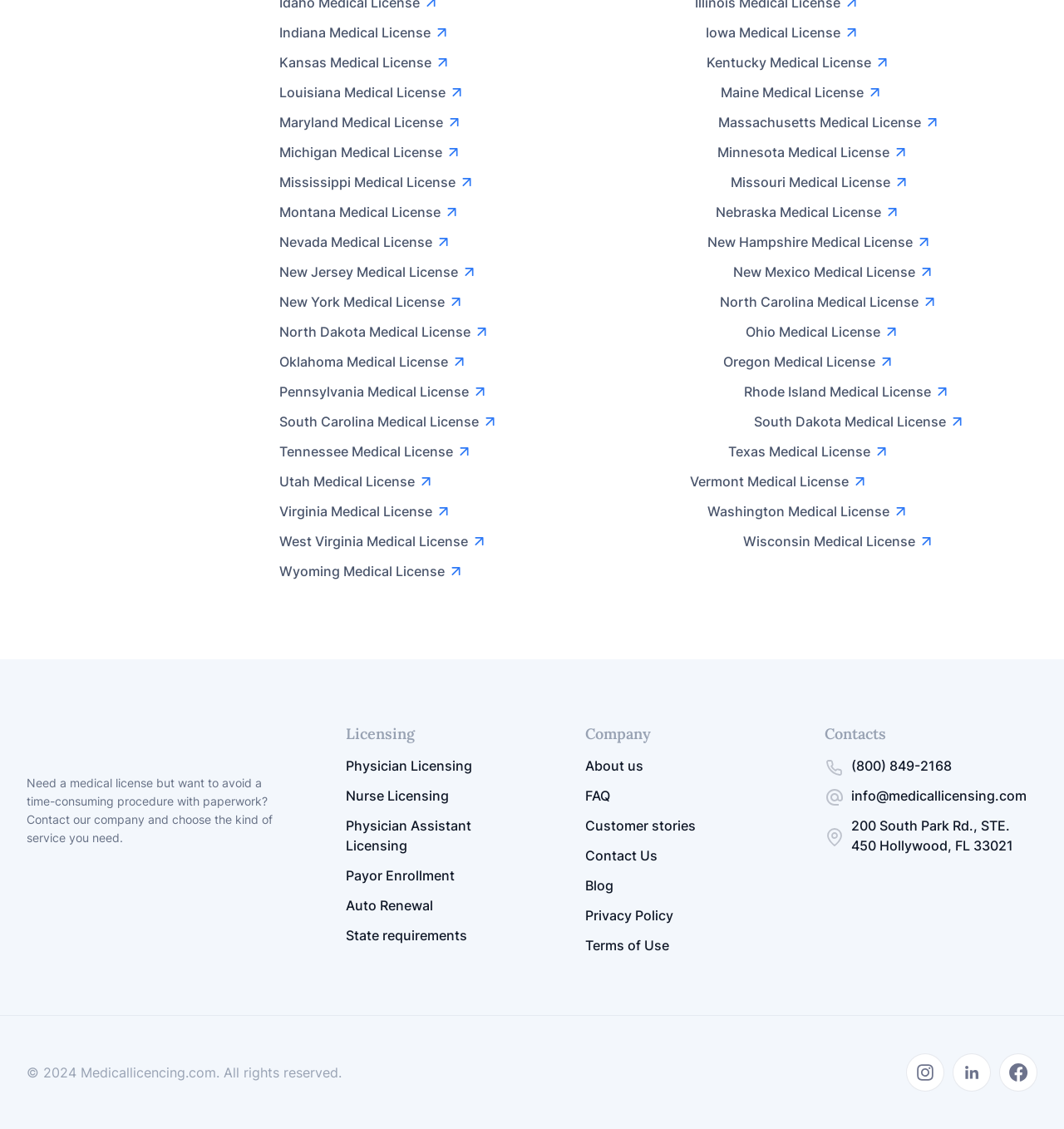Identify the bounding box coordinates of the section that should be clicked to achieve the task described: "Learn about Physician Licensing".

[0.325, 0.669, 0.444, 0.687]